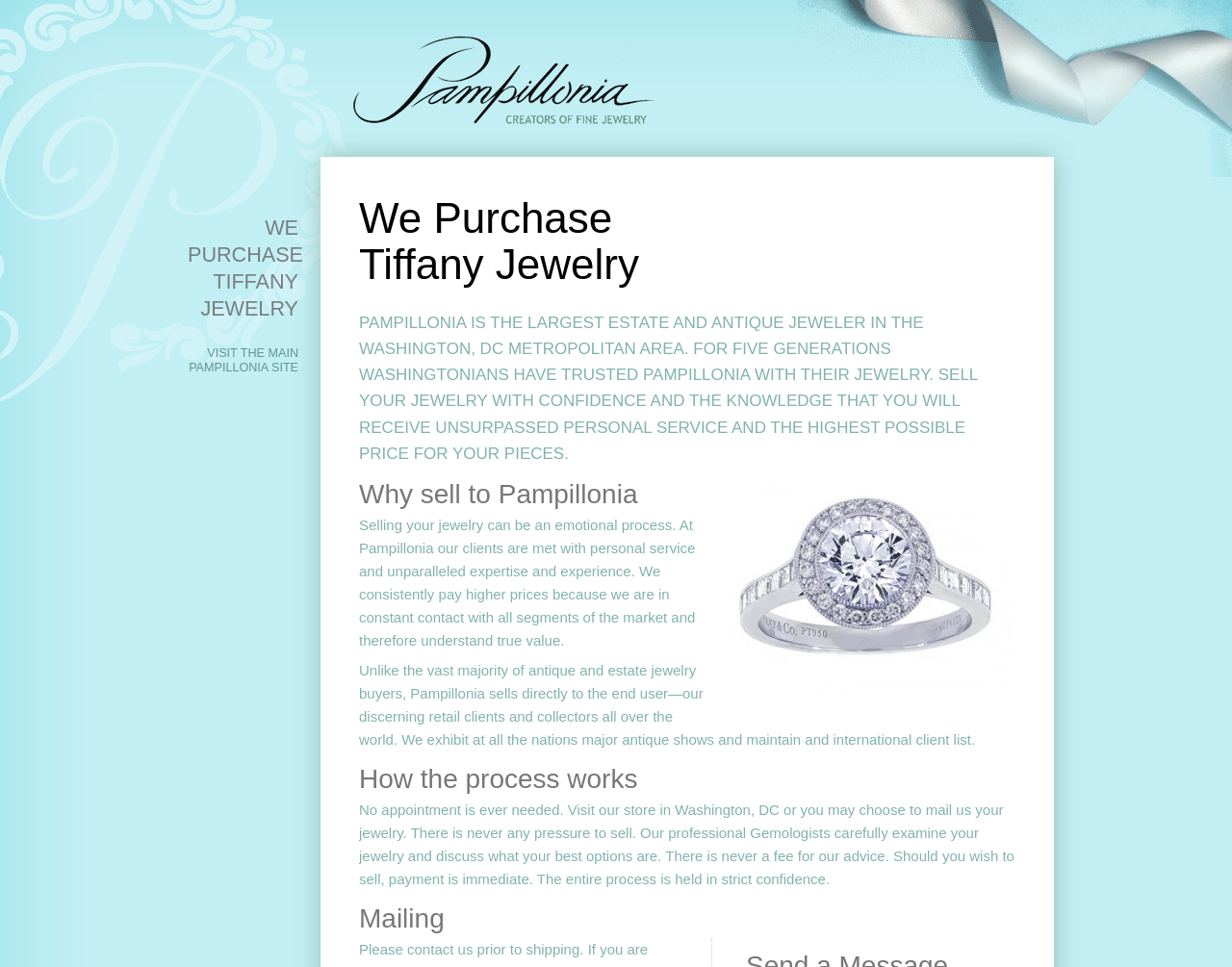What is the location of the store?
Please answer the question with a detailed response using the information from the screenshot.

The location of the store is mentioned in the text 'No appointment is ever needed. Visit our store in Washington, DC or you may choose to mail us your jewelry.' which indicates that the store is located in Washington, DC.